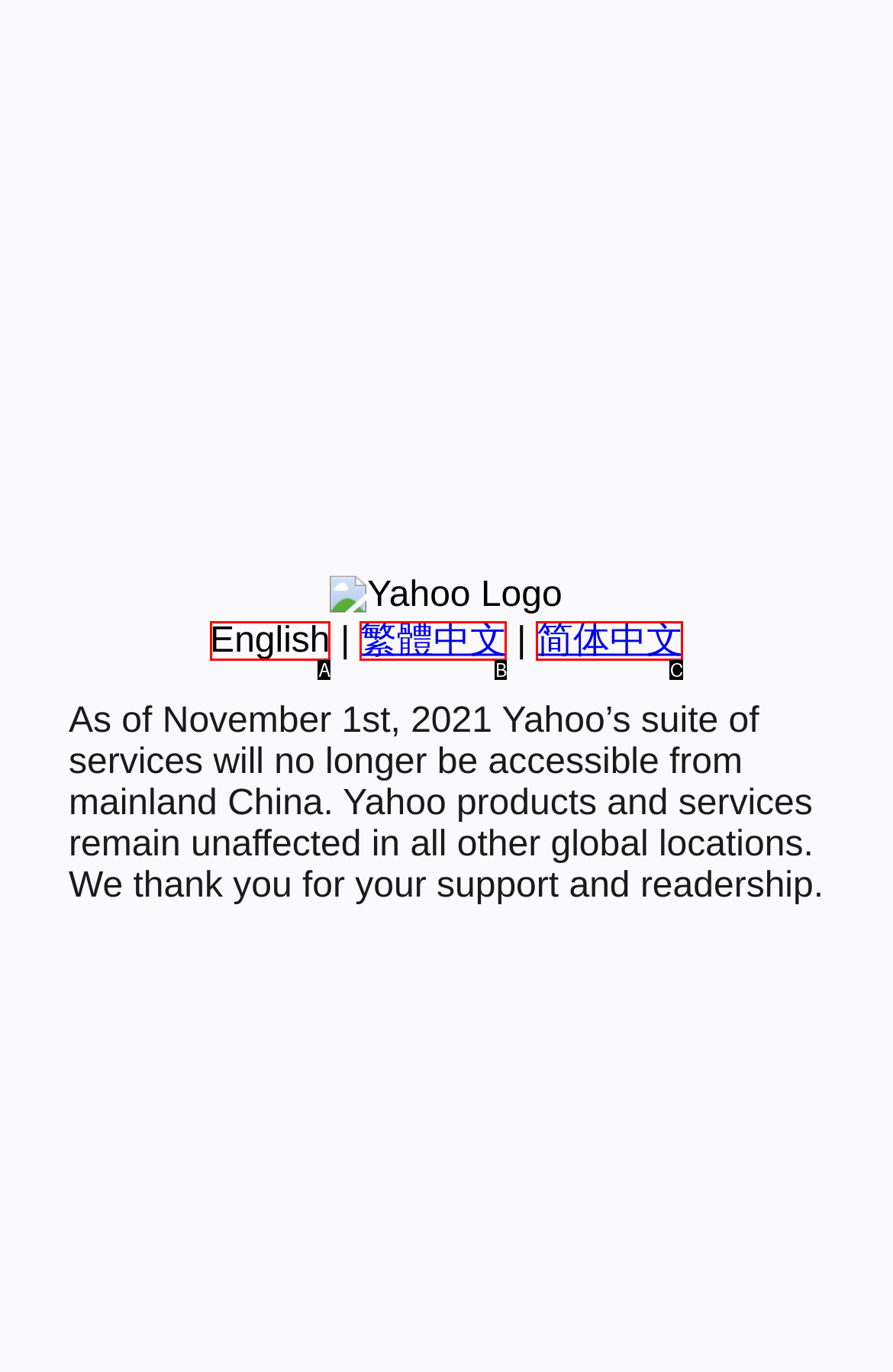From the provided options, which letter corresponds to the element described as: 简体中文
Answer with the letter only.

C